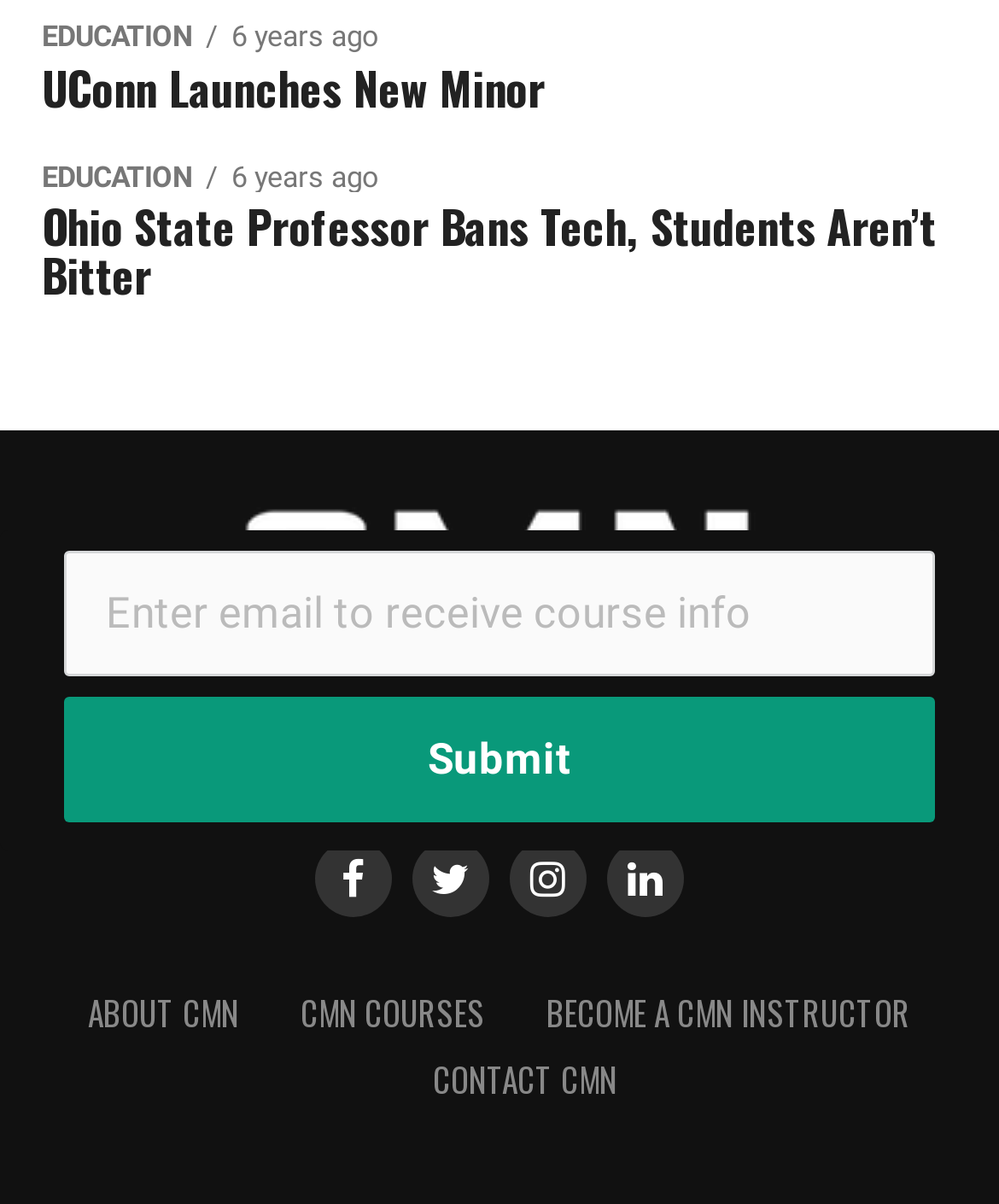From the element description Become a CMN Instructor, predict the bounding box coordinates of the UI element. The coordinates must be specified in the format (top-left x, top-left y, bottom-right x, bottom-right y) and should be within the 0 to 1 range.

[0.547, 0.821, 0.911, 0.861]